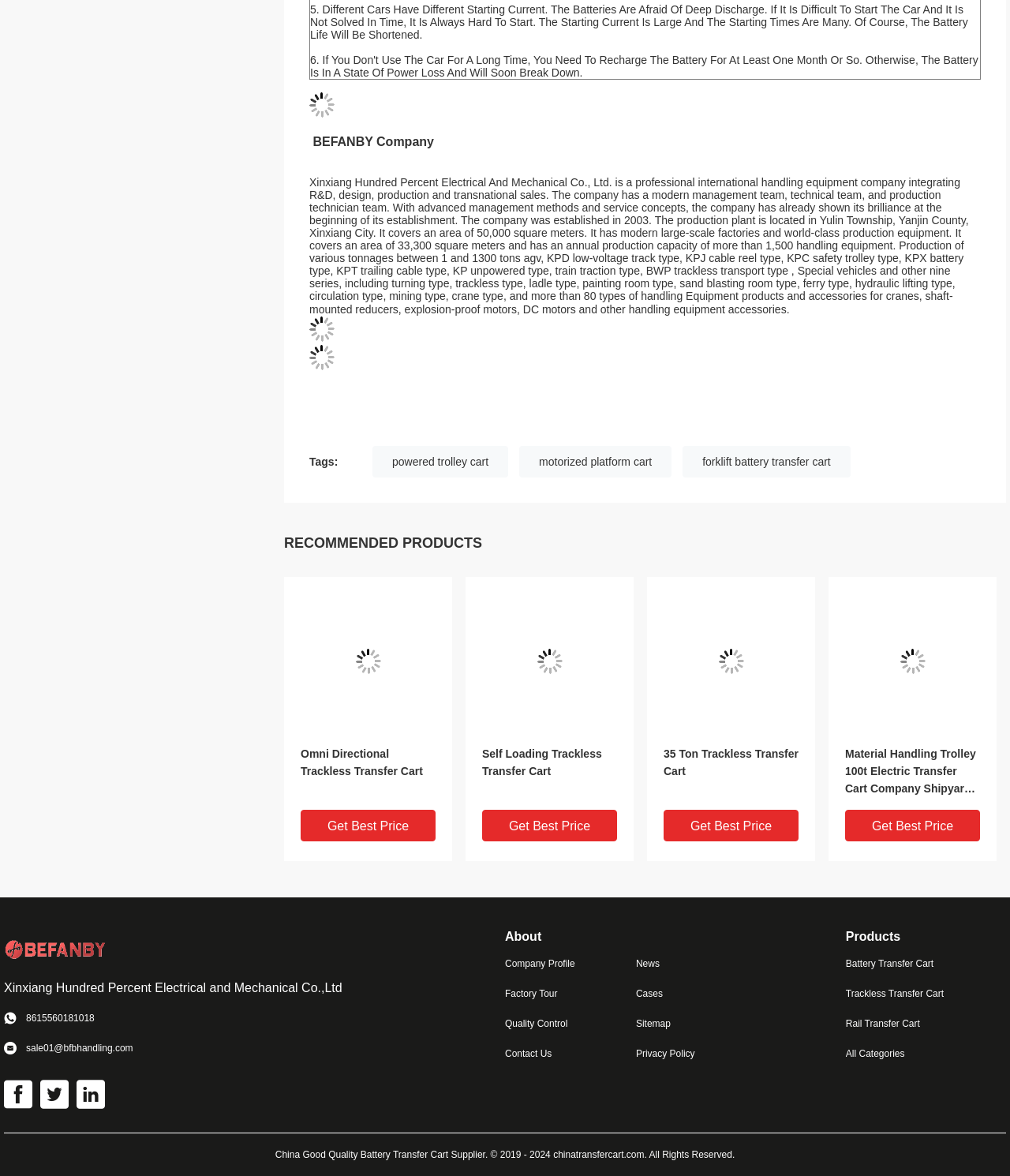Given the webpage screenshot and the description, determine the bounding box coordinates (top-left x, top-left y, bottom-right x, bottom-right y) that define the location of the UI element matching this description: forklift battery transfer cart

[0.676, 0.379, 0.842, 0.406]